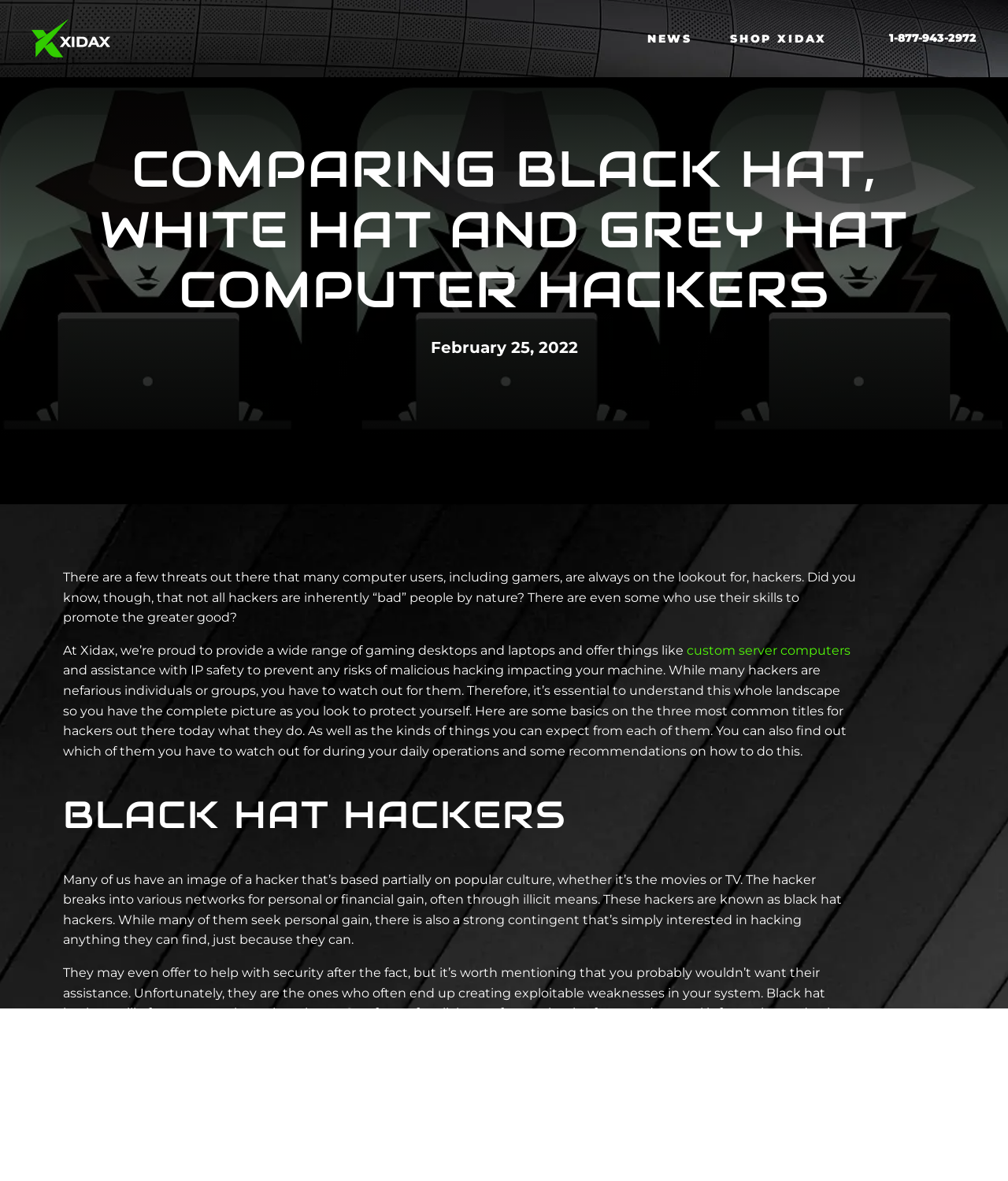Using the information from the screenshot, answer the following question thoroughly:
What type of hackers seek personal gain?

I found the answer by reading the static text element with the bounding box coordinates [0.062, 0.738, 0.835, 0.802], which describes black hat hackers as seeking personal gain.